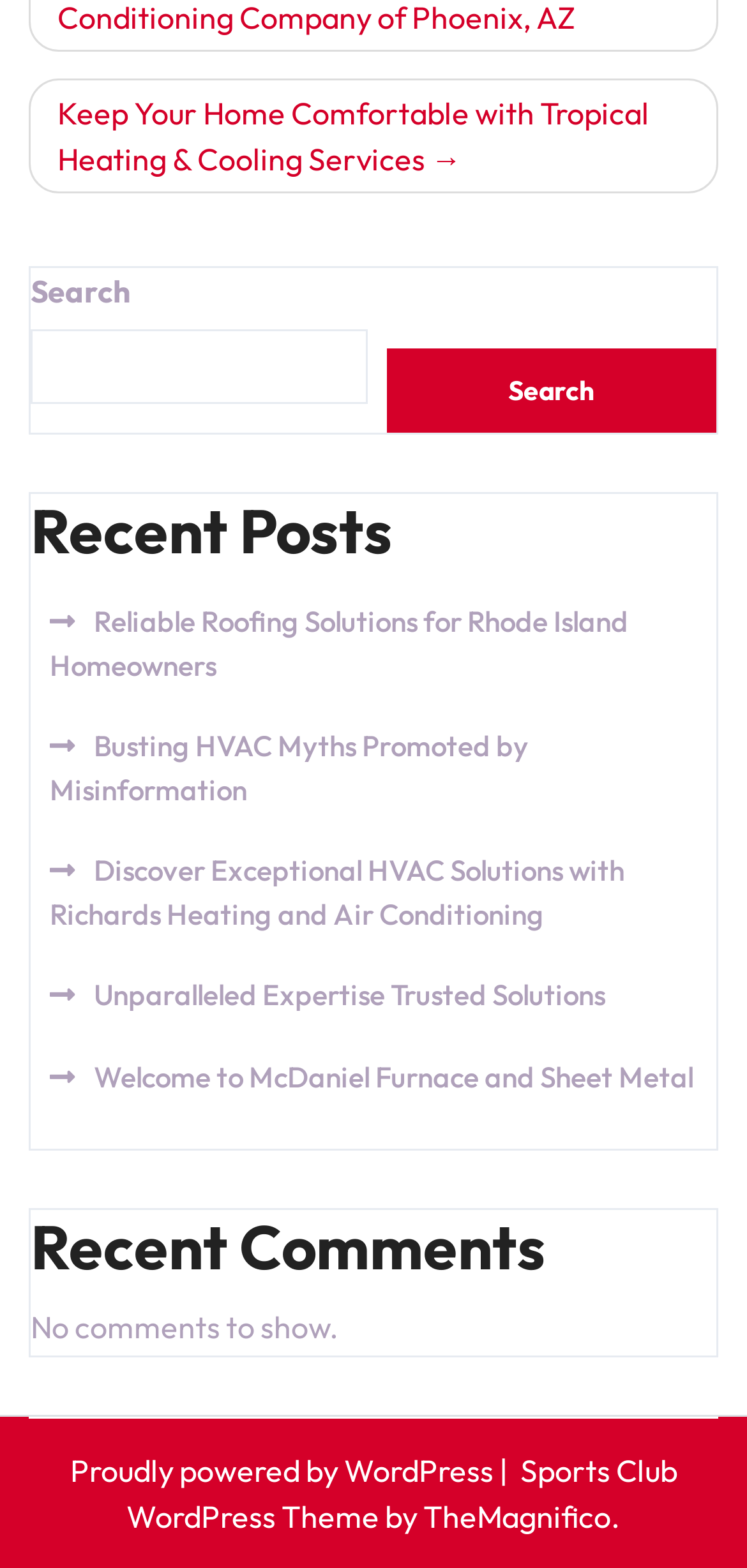Predict the bounding box coordinates of the area that should be clicked to accomplish the following instruction: "Read recent post about Reliable Roofing Solutions". The bounding box coordinates should consist of four float numbers between 0 and 1, i.e., [left, top, right, bottom].

[0.067, 0.385, 0.841, 0.436]